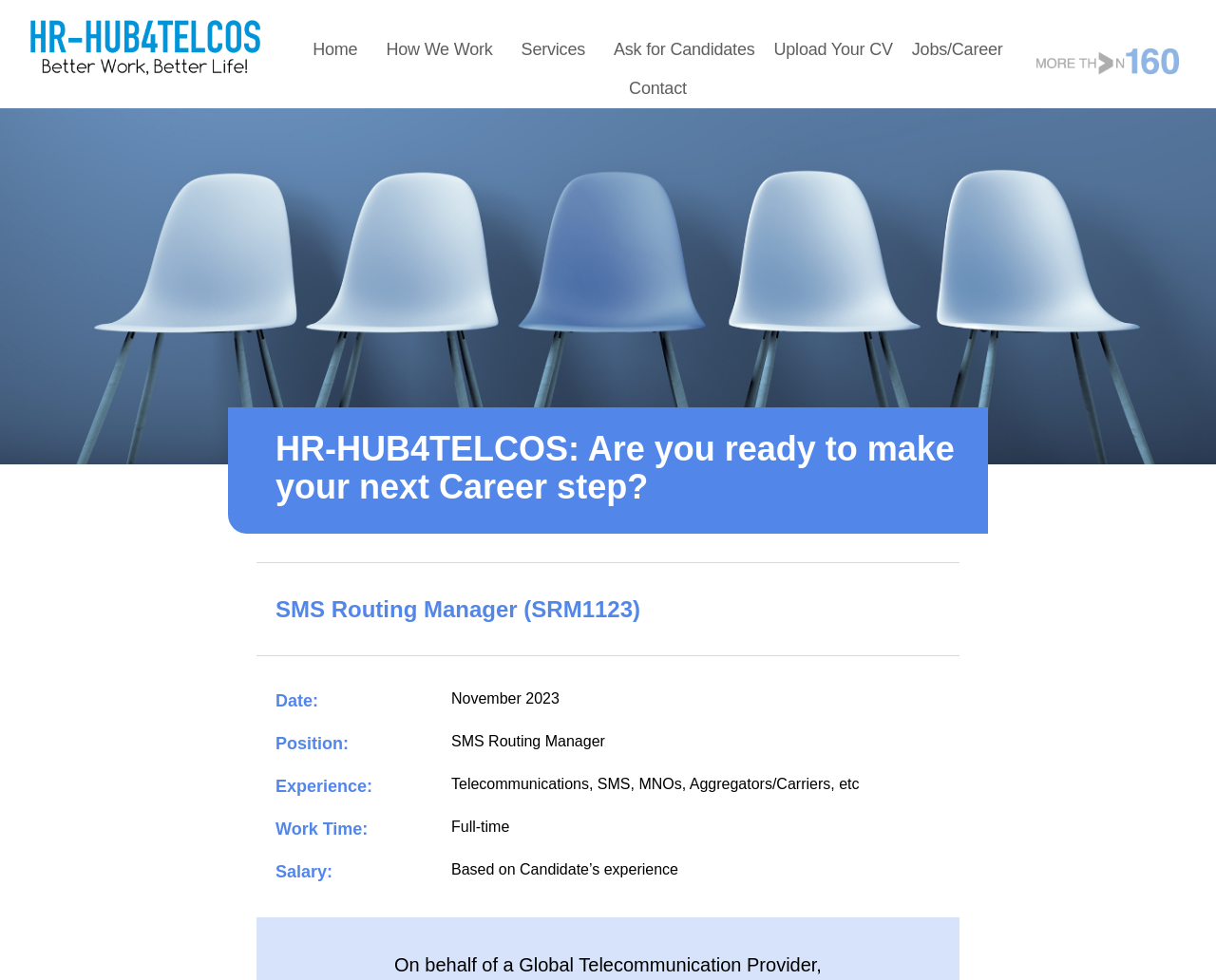Describe every aspect of the webpage comprehensively.

This webpage appears to be a job posting for an SMS Routing Manager position. At the top of the page, there is a navigation menu with links to "Home", "How We Work", "Services", "Ask for Candidates", "Upload Your CV", "Jobs/Career", and "Contact". 

Below the navigation menu, there is a prominent section with a heading "HR-HUB4TELCOS: Are you ready to make your next Career step?" followed by the job title "SMS Routing Manager (SRM1123)". 

The job details are presented in a structured format, with labels such as "Date:", "Position:", "Experience:", "Work Time:", and "Salary:". The corresponding values for these labels are "November 2023", "SMS Routing Manager", "Telecommunications, SMS, MNOs, Aggregators/Carriers, etc", "Full-time", and "Based on Candidate’s experience", respectively. 

Additionally, there is a paragraph of text at the bottom of the page, which appears to be a brief description of the job, stating "On behalf of a Global Telecommunication Provider,".